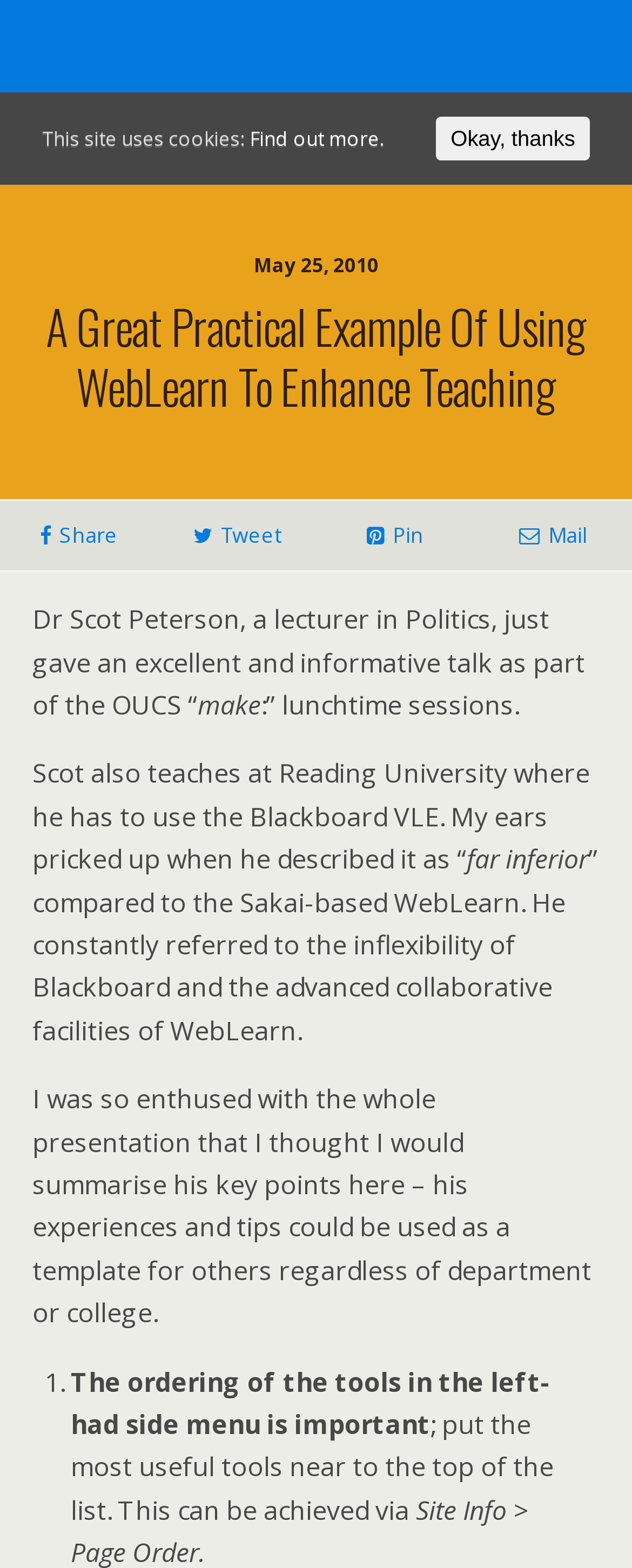Determine the bounding box for the described HTML element: "name="s" placeholder="Search this website…"". Ensure the coordinates are four float numbers between 0 and 1 in the format [left, top, right, bottom].

[0.051, 0.12, 0.754, 0.148]